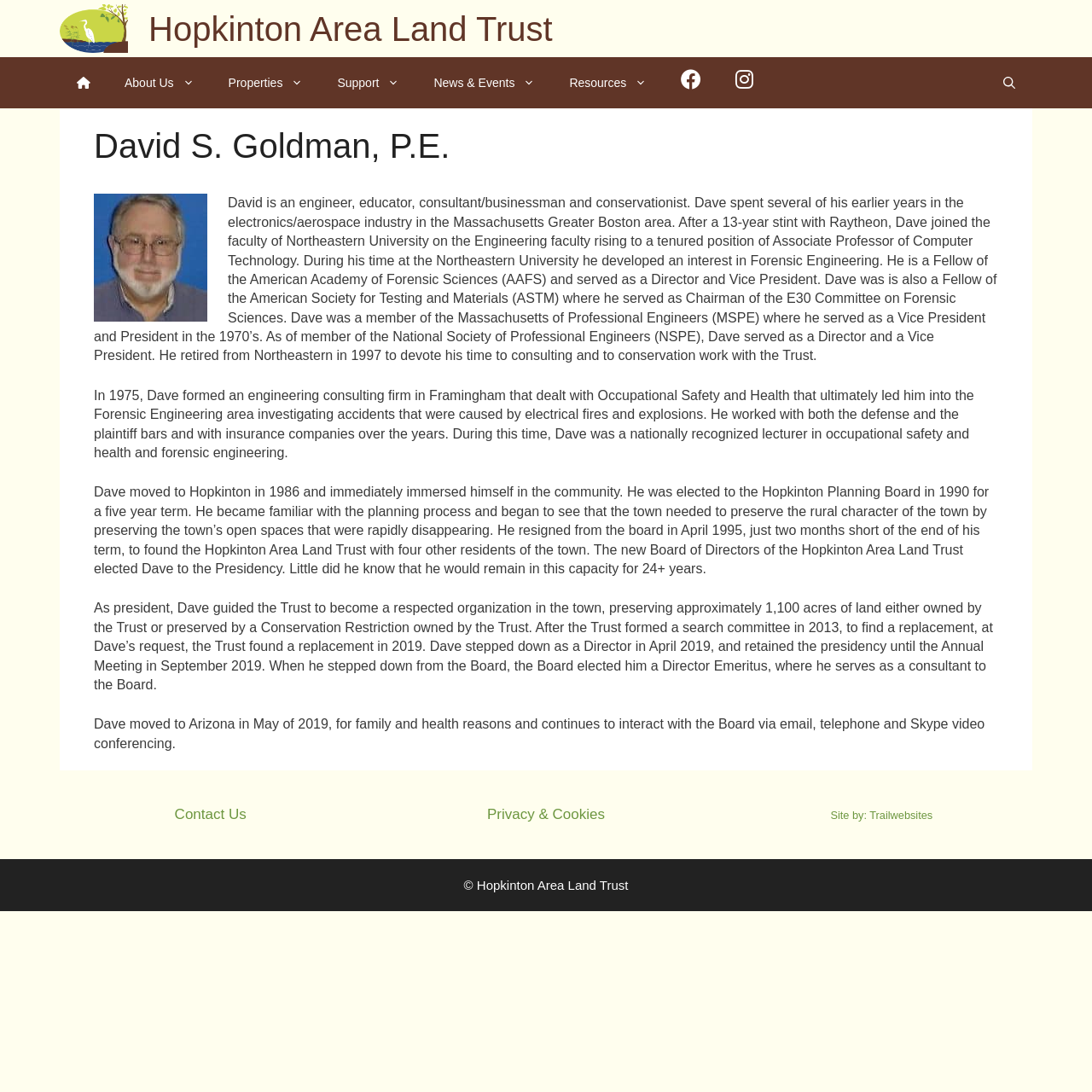Please locate the bounding box coordinates of the region I need to click to follow this instruction: "Search for something".

[0.903, 0.053, 0.945, 0.099]